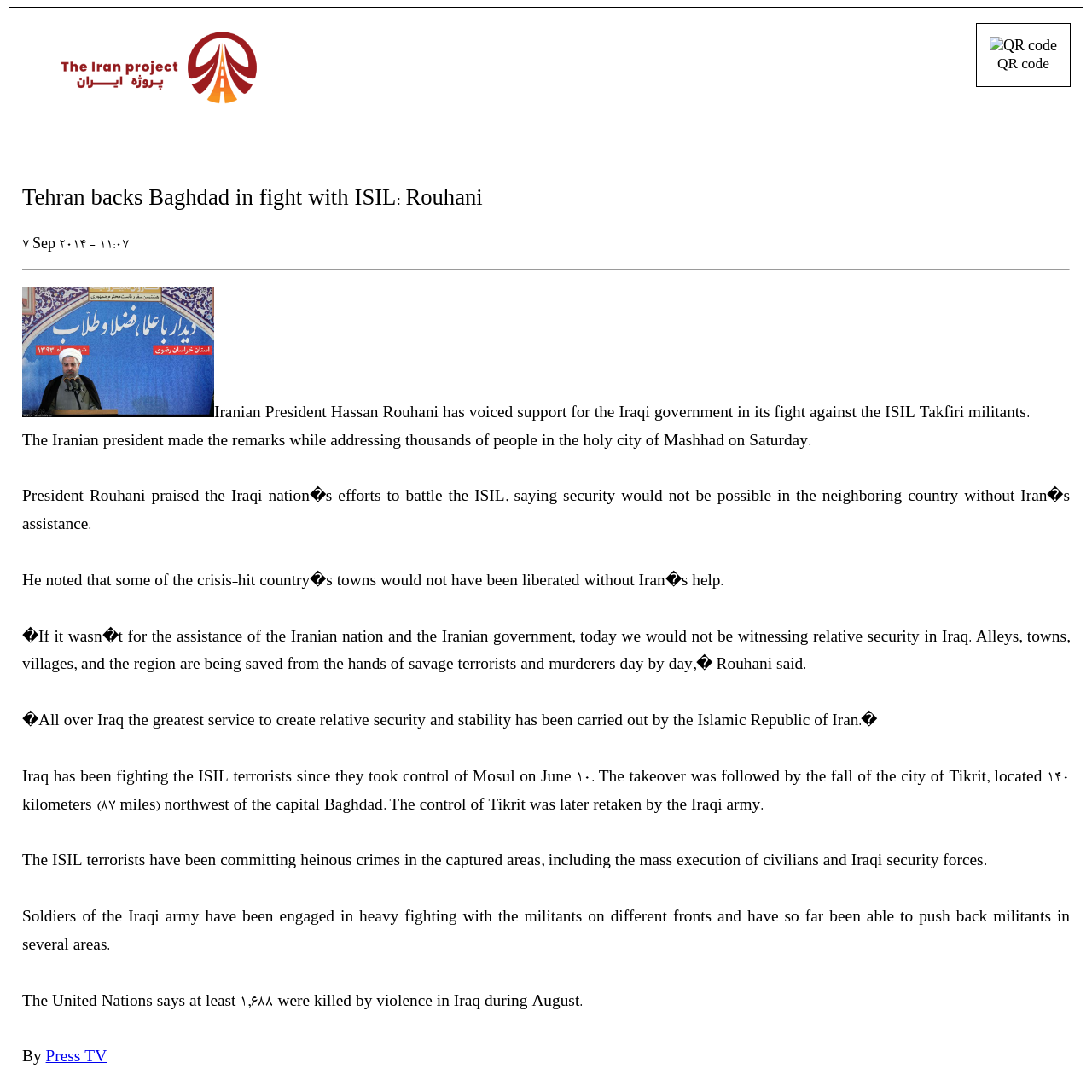Provide your answer in a single word or phrase: 
What is the name of the terrorist group mentioned in the article?

ISIL